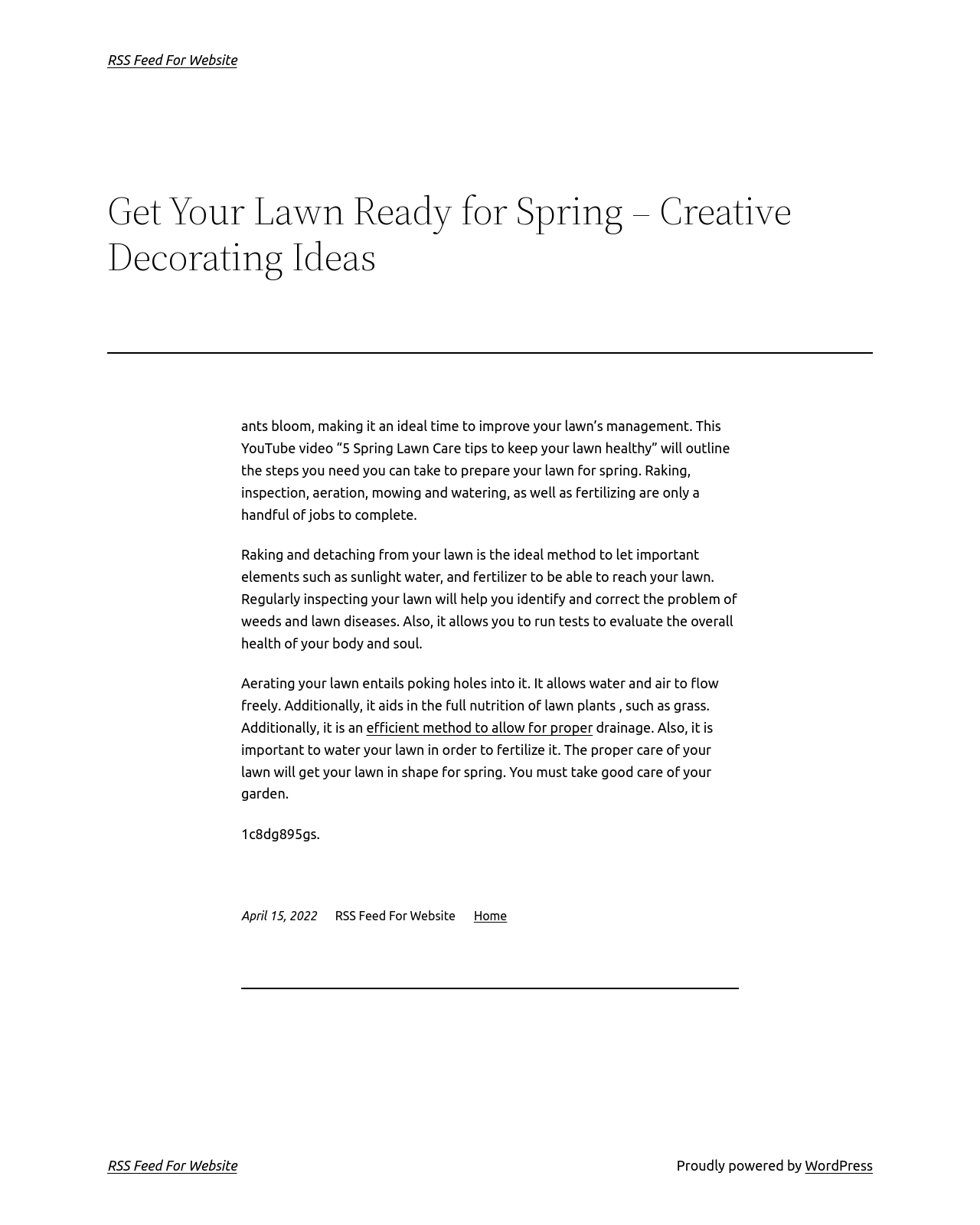Predict the bounding box coordinates for the UI element described as: "Home". The coordinates should be four float numbers between 0 and 1, presented as [left, top, right, bottom].

[0.483, 0.742, 0.517, 0.753]